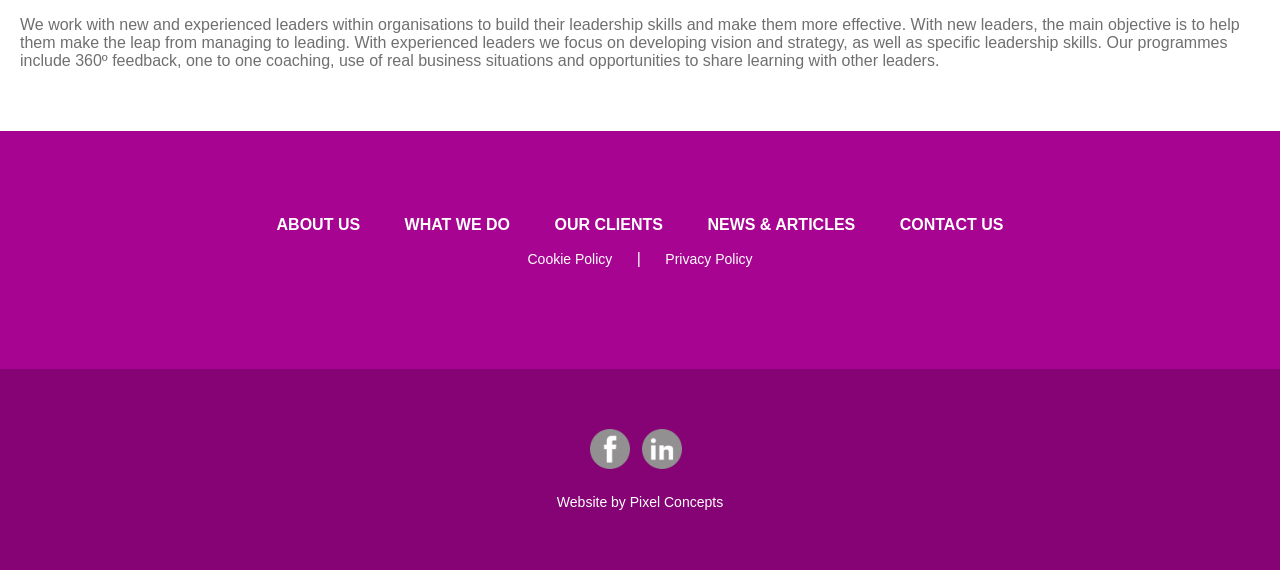Please mark the bounding box coordinates of the area that should be clicked to carry out the instruction: "Visit the NEWS & ARTICLES page".

[0.537, 0.37, 0.684, 0.417]